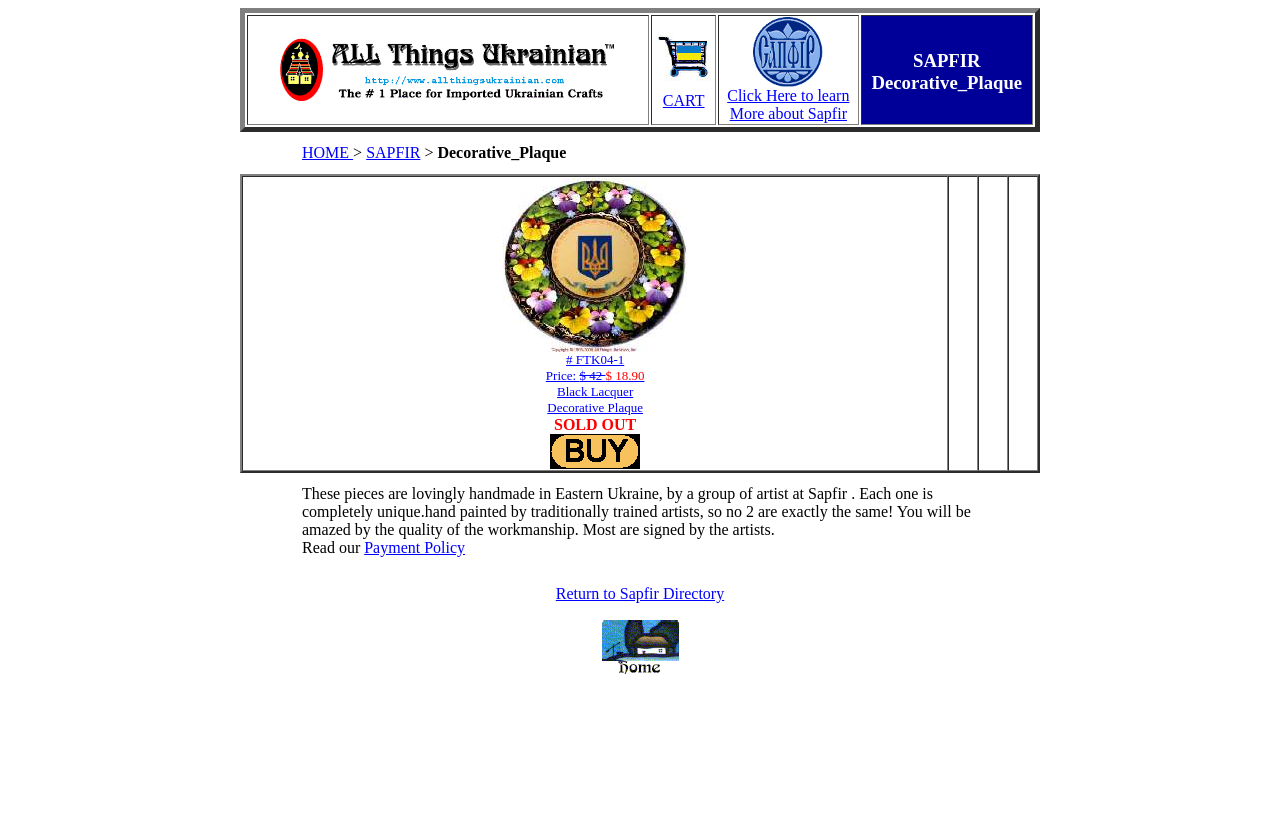Given the element description, predict the bounding box coordinates in the format (top-left x, top-left y, bottom-right x, bottom-right y), using floating point numbers between 0 and 1: Payment Policy

[0.285, 0.652, 0.363, 0.672]